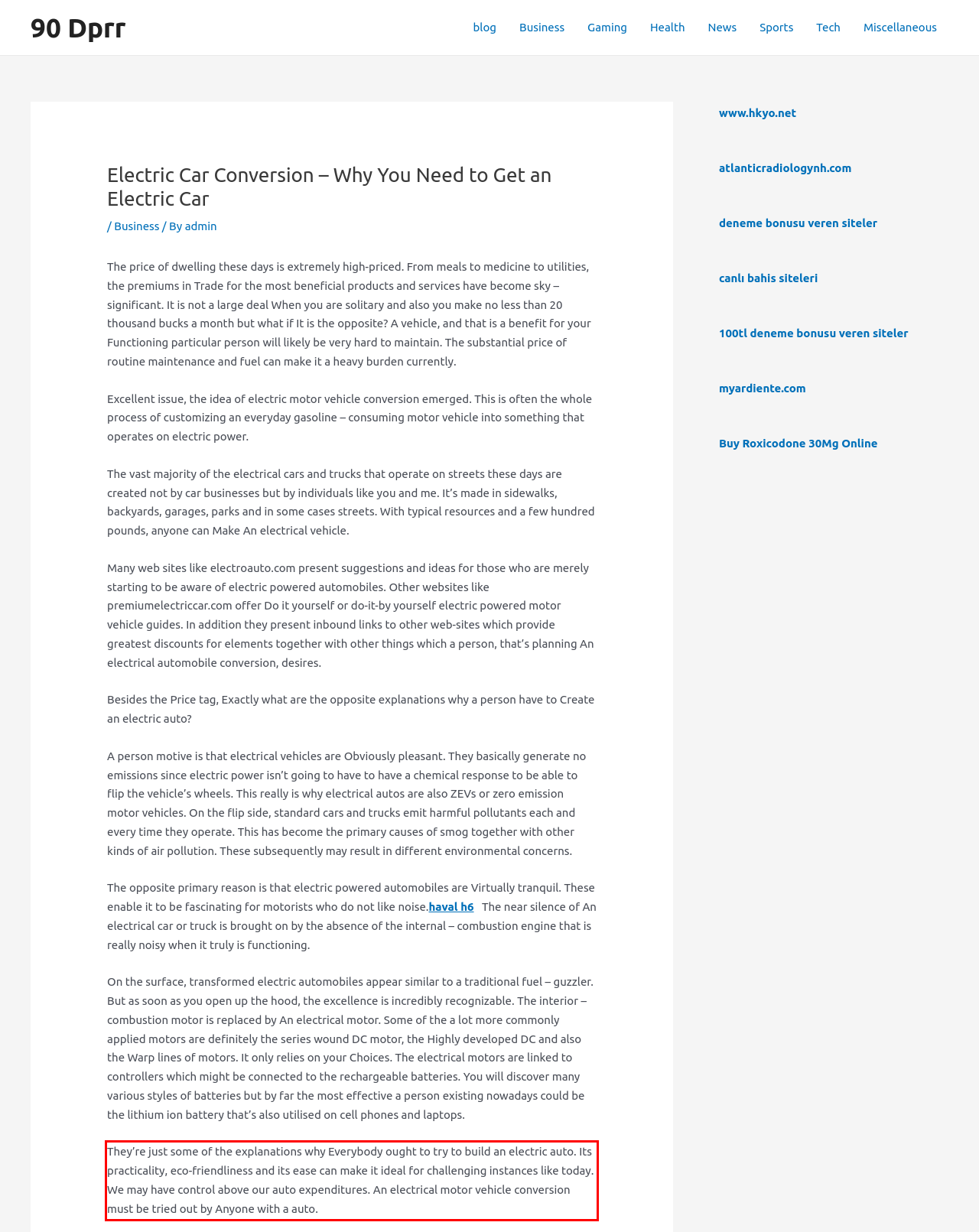Look at the screenshot of the webpage, locate the red rectangle bounding box, and generate the text content that it contains.

They’re just some of the explanations why Everybody ought to try to build an electric auto. Its practicality, eco-friendliness and its ease can make it ideal for challenging instances like today. We may have control above our auto expenditures. An electrical motor vehicle conversion must be tried out by Anyone with a auto.